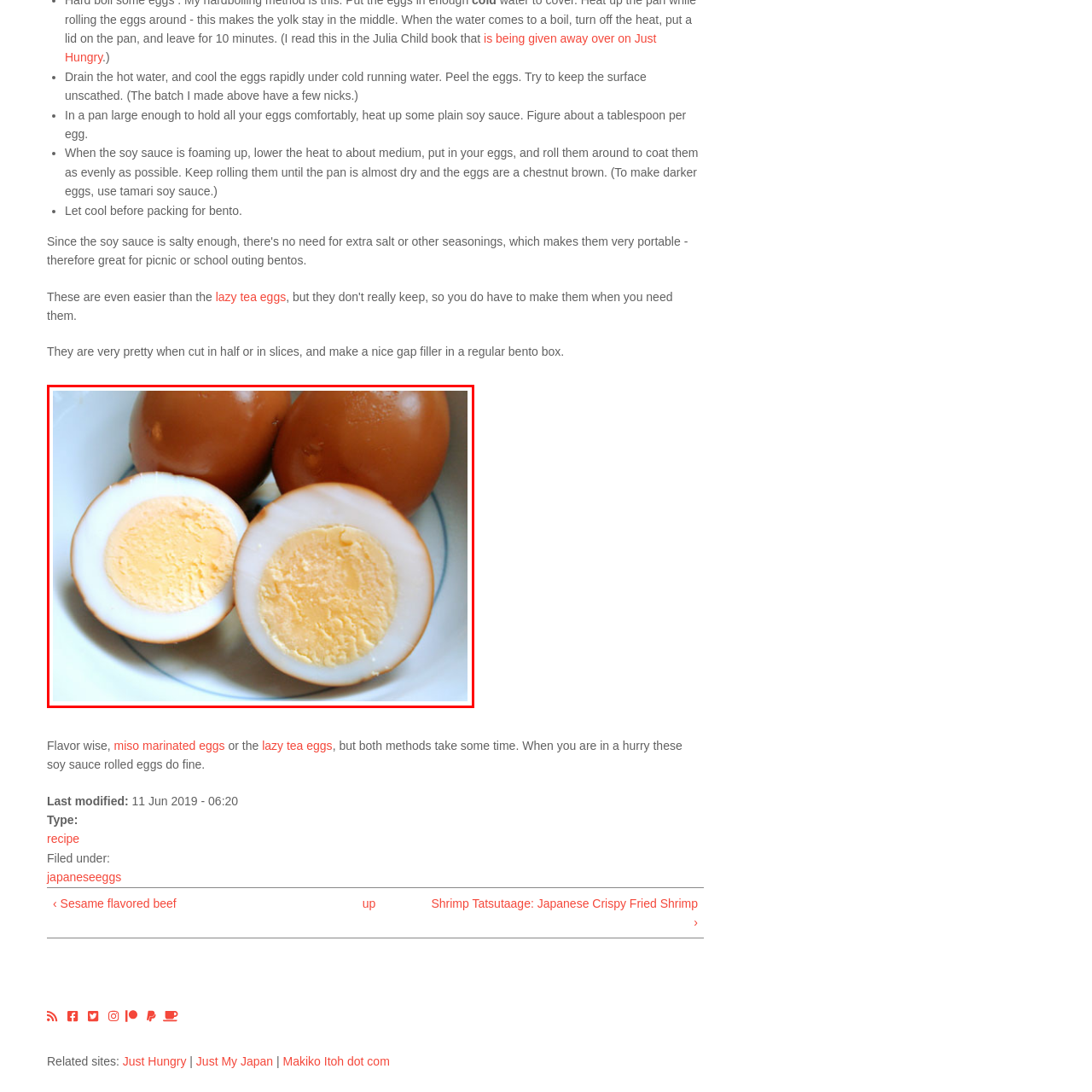Is lengthy marination required to infuse a savory taste?
Inspect the image portion within the red bounding box and deliver a detailed answer to the question.

The caption emphasizes the ease of preparation, stating that soy sauce eggs are a perfect quick option when time is short, infusing a savory taste without the need for lengthy marination processes. This implies that lengthy marination is not required.